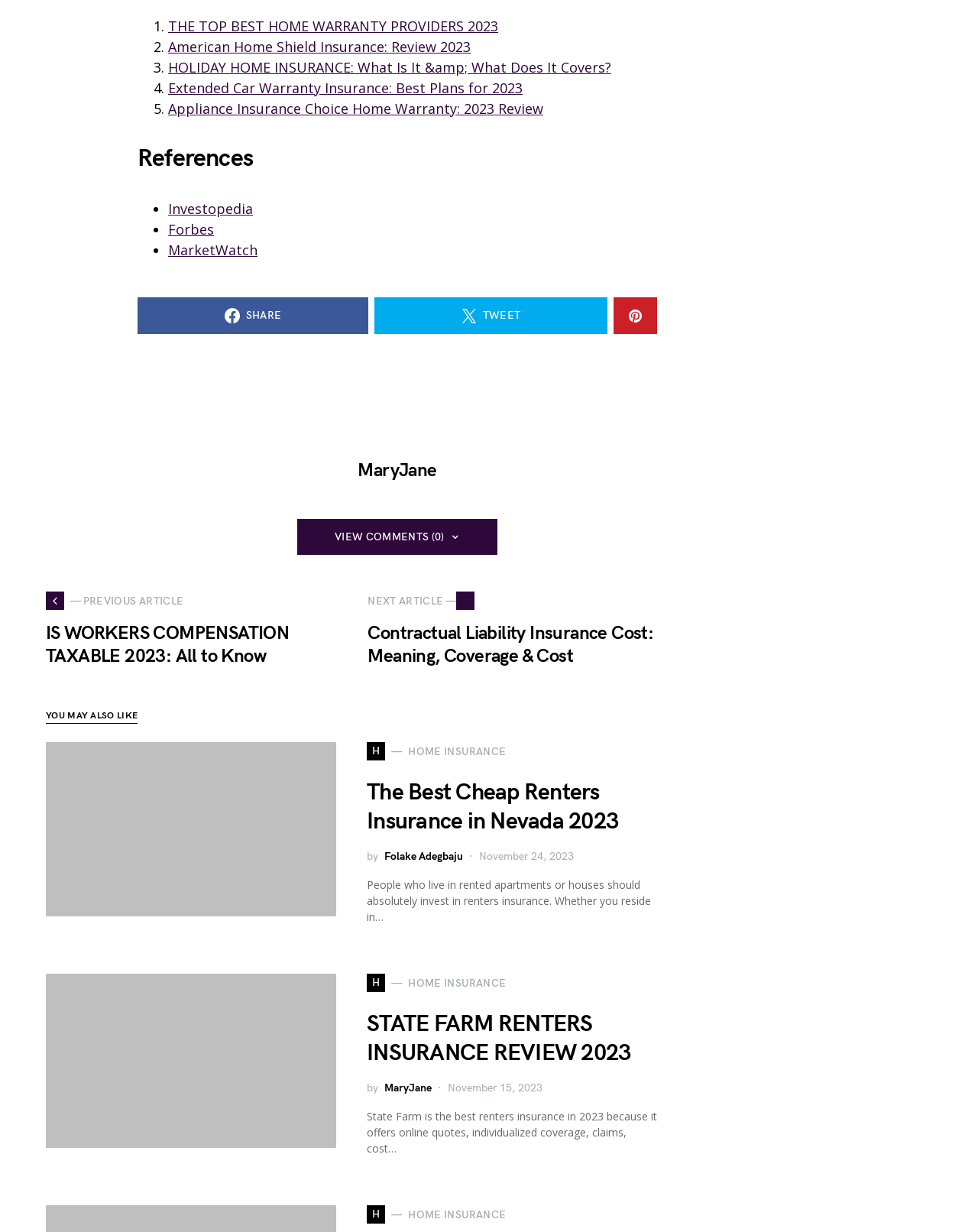Please specify the bounding box coordinates of the clickable region to carry out the following instruction: "View comments". The coordinates should be four float numbers between 0 and 1, in the format [left, top, right, bottom].

[0.304, 0.421, 0.509, 0.45]